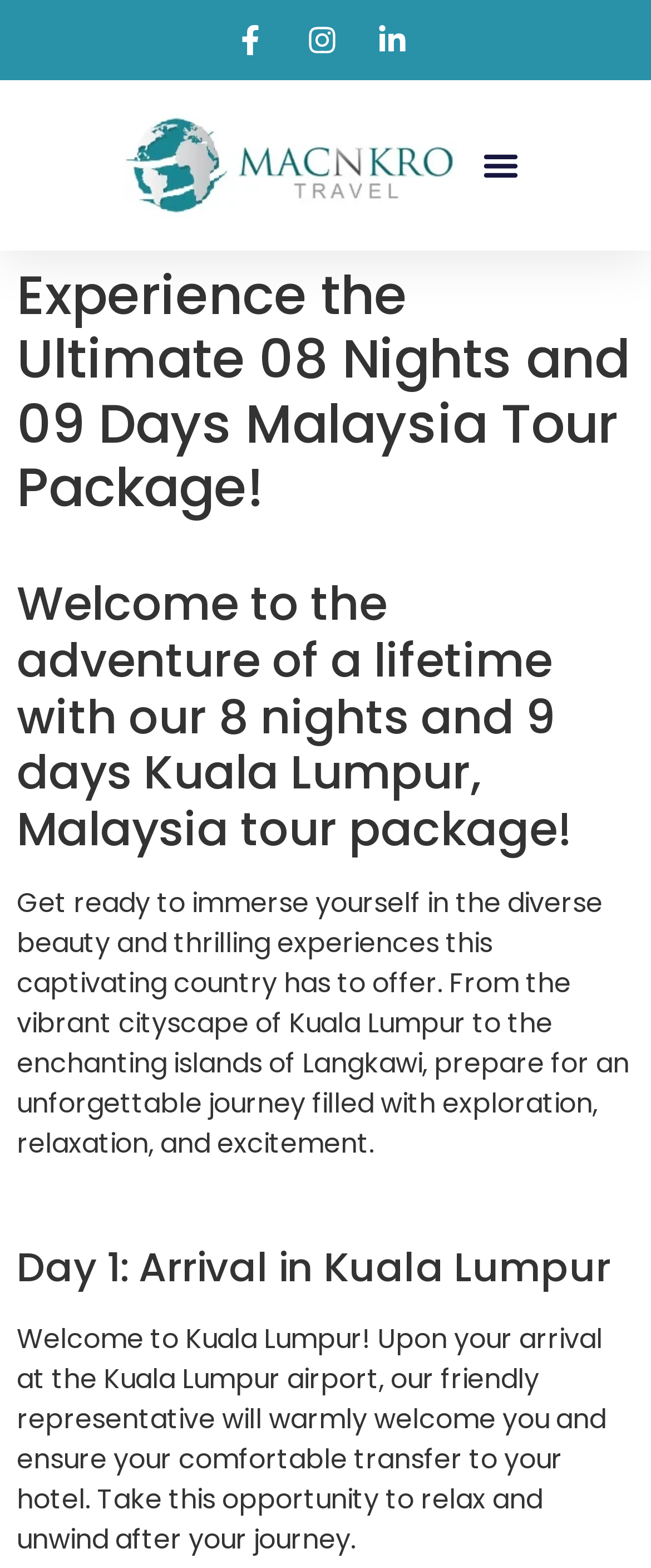Given the webpage screenshot, identify the bounding box of the UI element that matches this description: "Menu".

[0.727, 0.088, 0.812, 0.123]